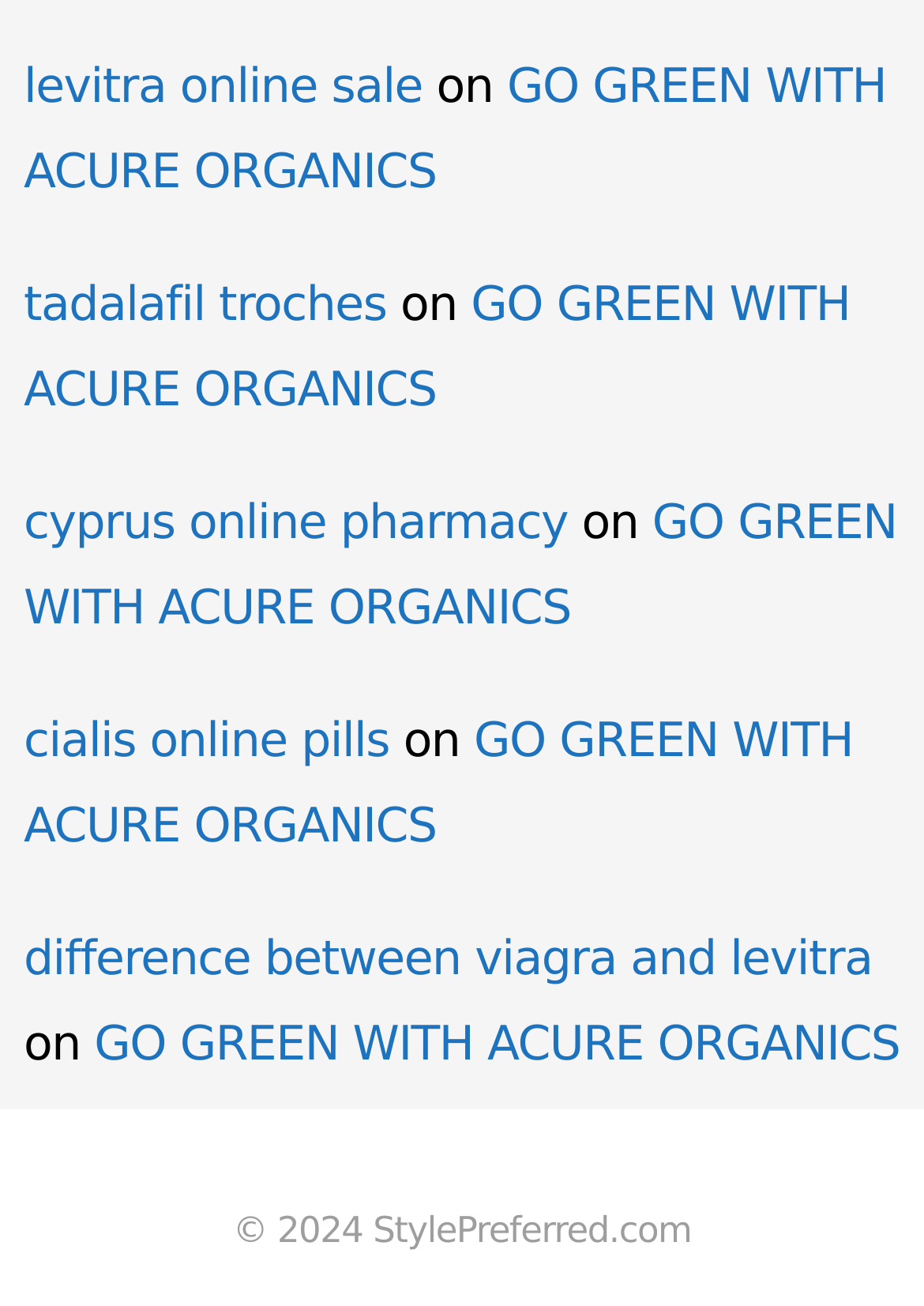Identify the bounding box coordinates for the region to click in order to carry out this instruction: "click on levitra online sale". Provide the coordinates using four float numbers between 0 and 1, formatted as [left, top, right, bottom].

[0.026, 0.044, 0.457, 0.088]